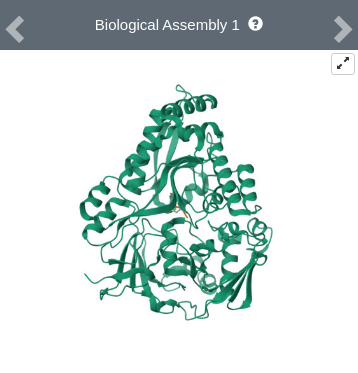Please provide a short answer using a single word or phrase for the question:
What fields benefit from structural biology research?

biochemistry and pharmacology